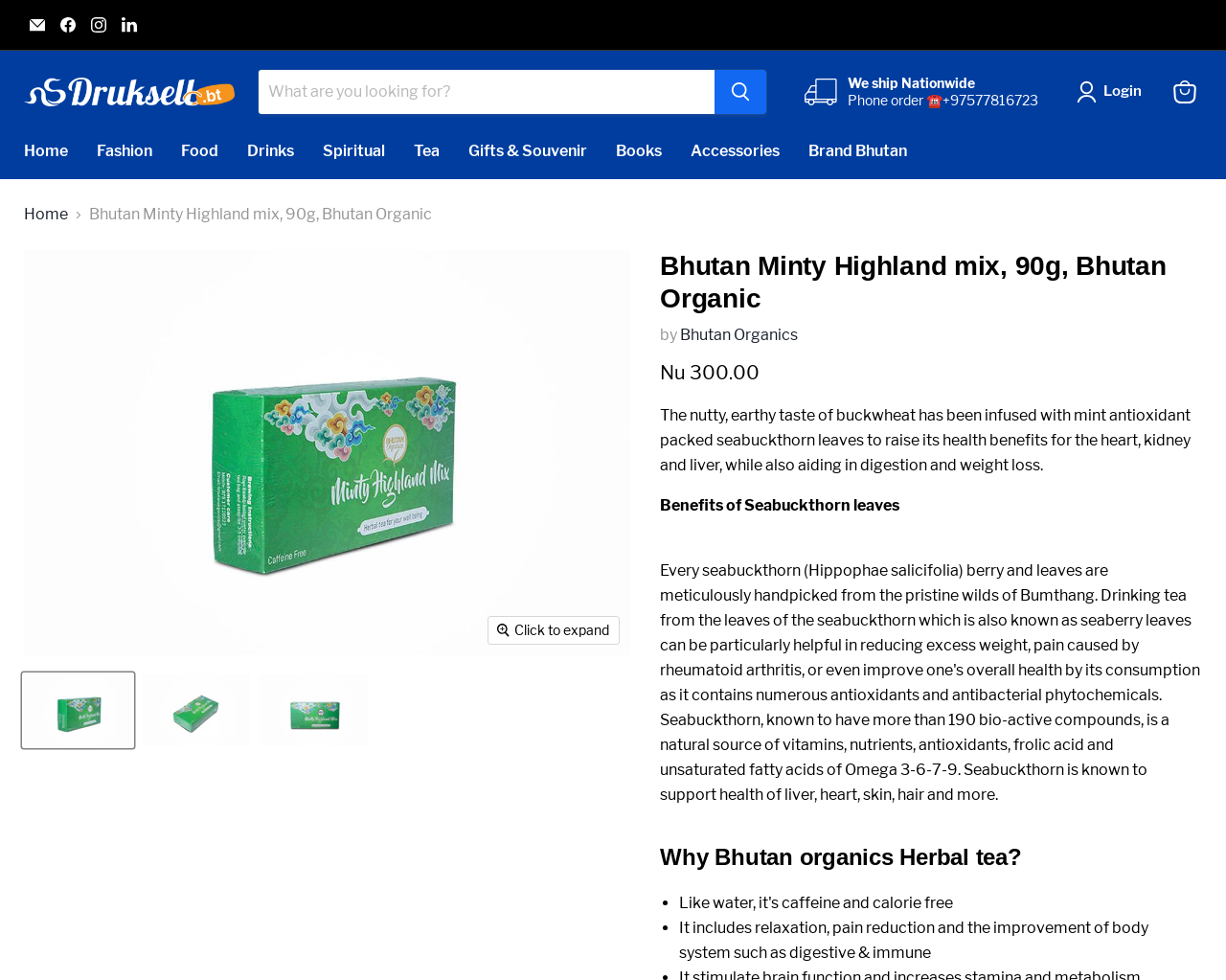What is the benefit of Seabuckthorn leaves?
Please describe in detail the information shown in the image to answer the question.

I found the benefit of Seabuckthorn leaves by reading the product description, which says that the nutty, earthy taste of buckwheat has been infused with mint antioxidant packed seabuckthorn leaves to raise its health benefits for the heart, kidney and liver, while also aiding in digestion and weight loss.